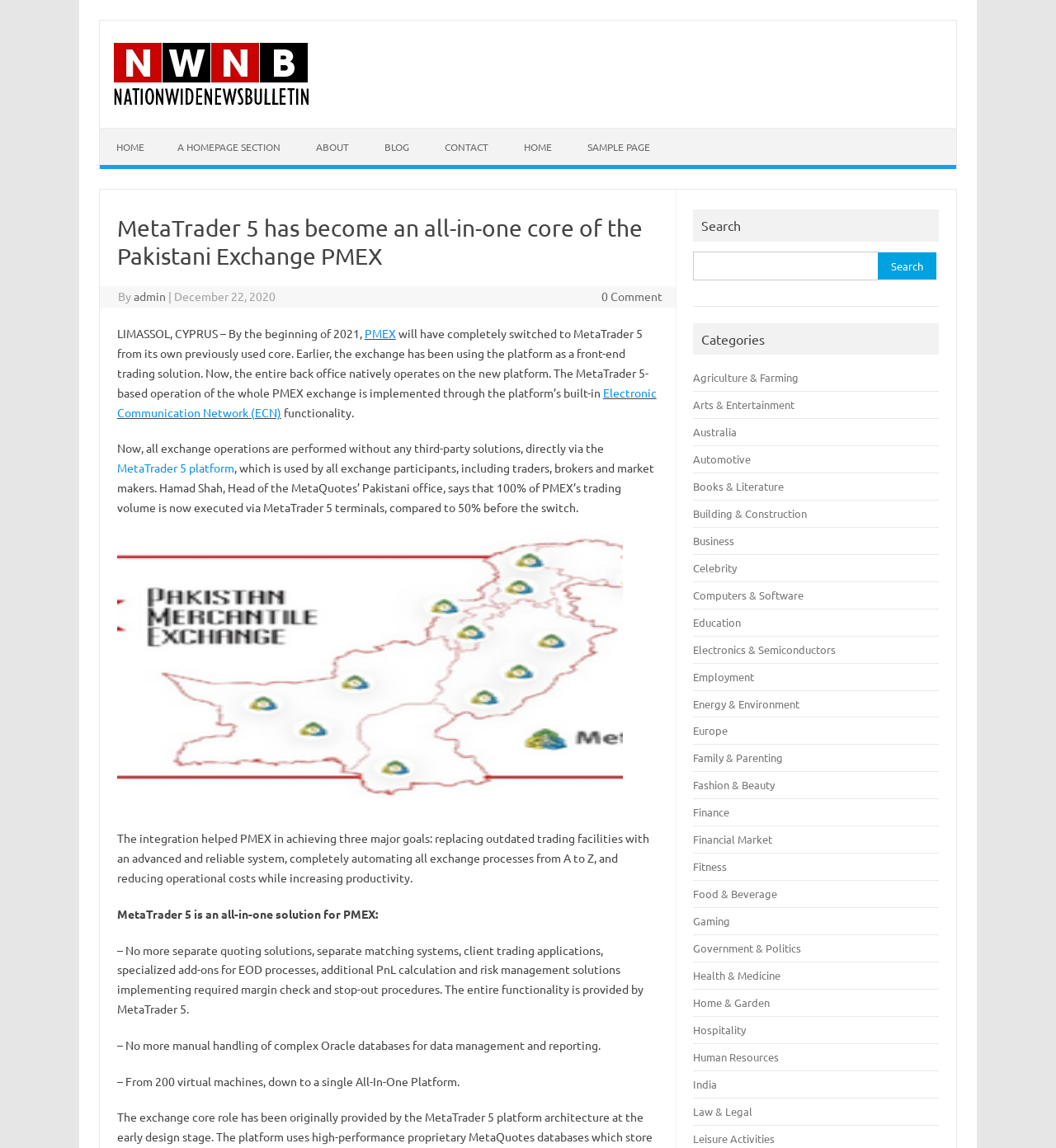Use a single word or phrase to answer the question:
What is the text of the first link on the webpage?

Nationwide News bulletin